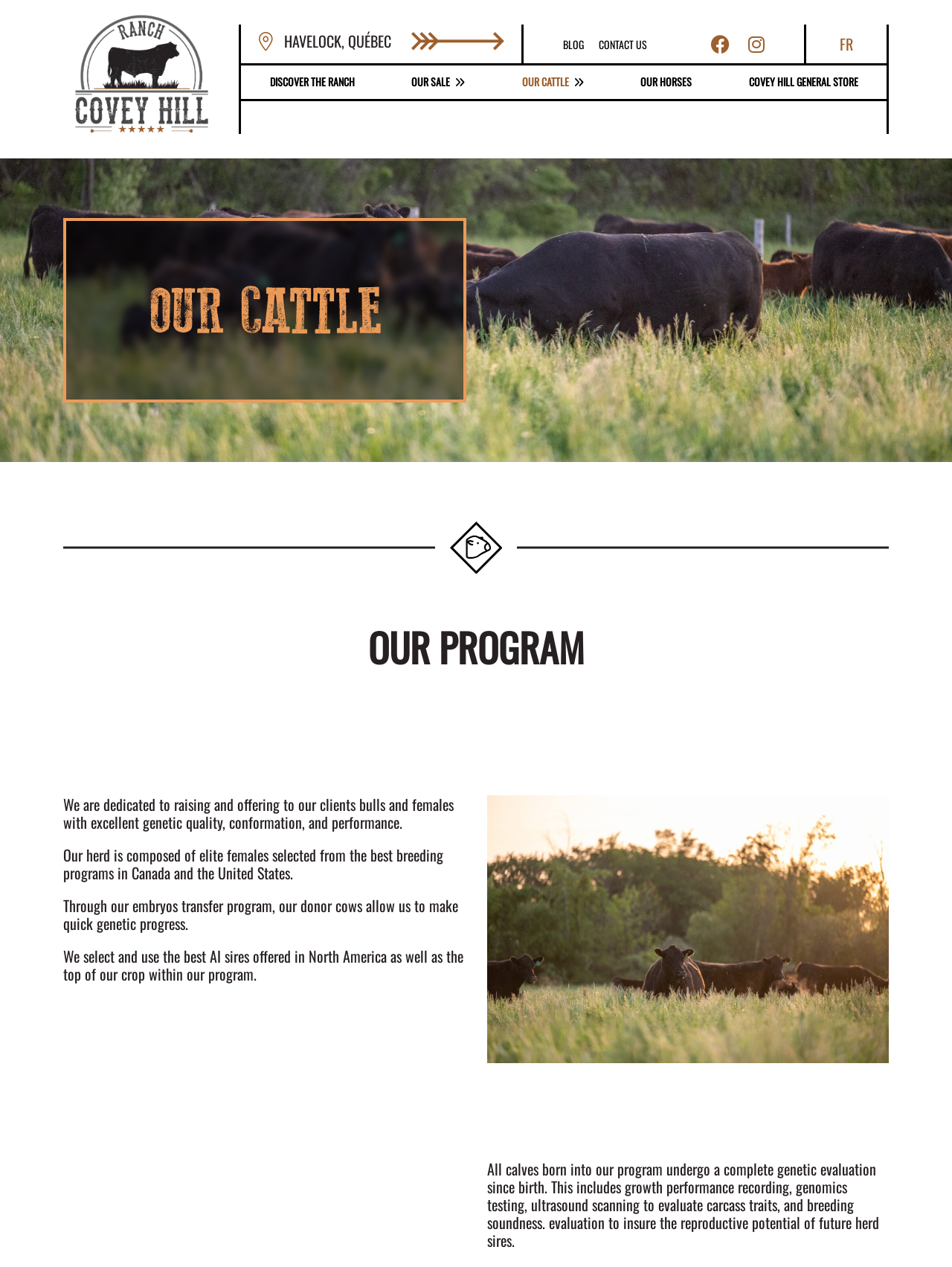What is the role of the donor cows?
Provide a detailed and extensive answer to the question.

I found the answer by reading the text under the 'OUR PROGRAM' heading, which states that through the embryos transfer program, the donor cows allow the program to make quick genetic progress.